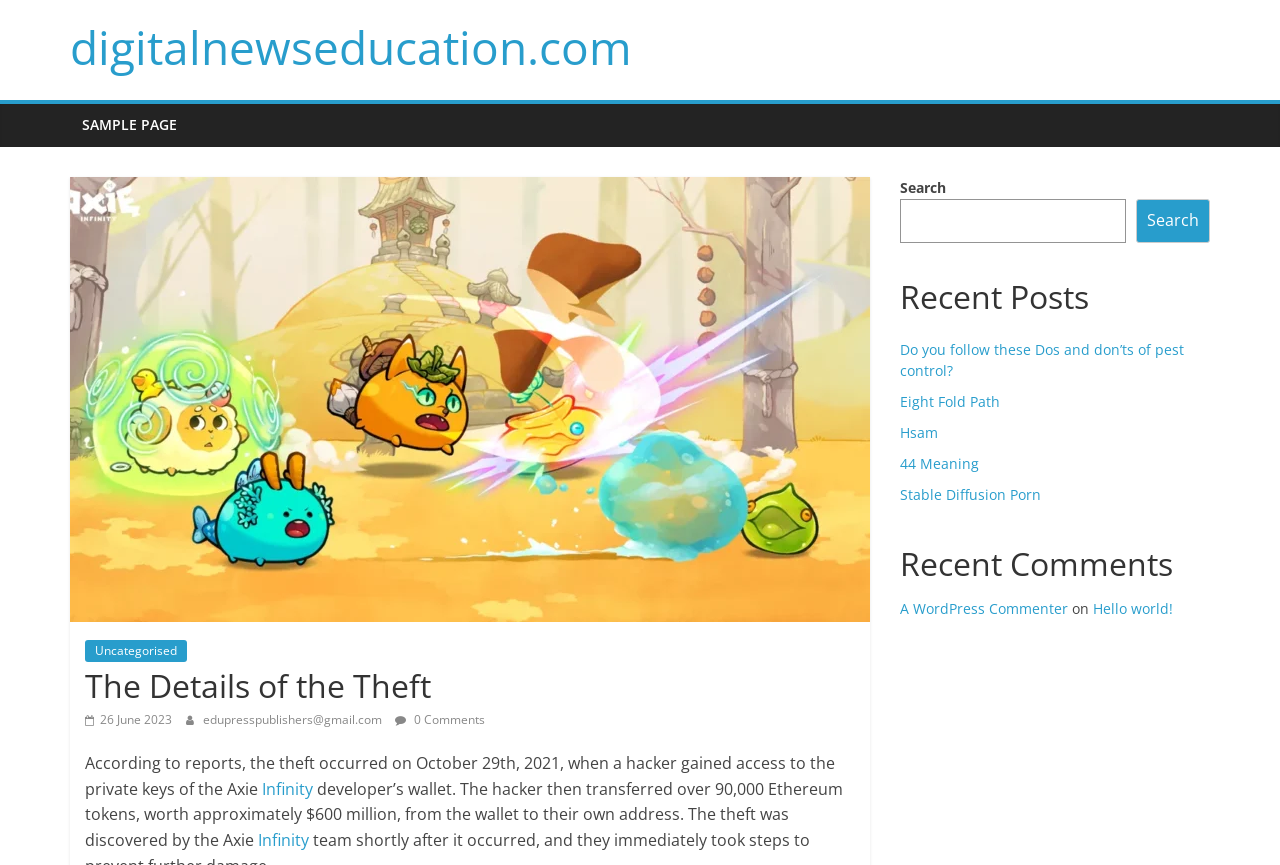What is the name of the website?
Give a single word or phrase as your answer by examining the image.

digitalnewseducation.com